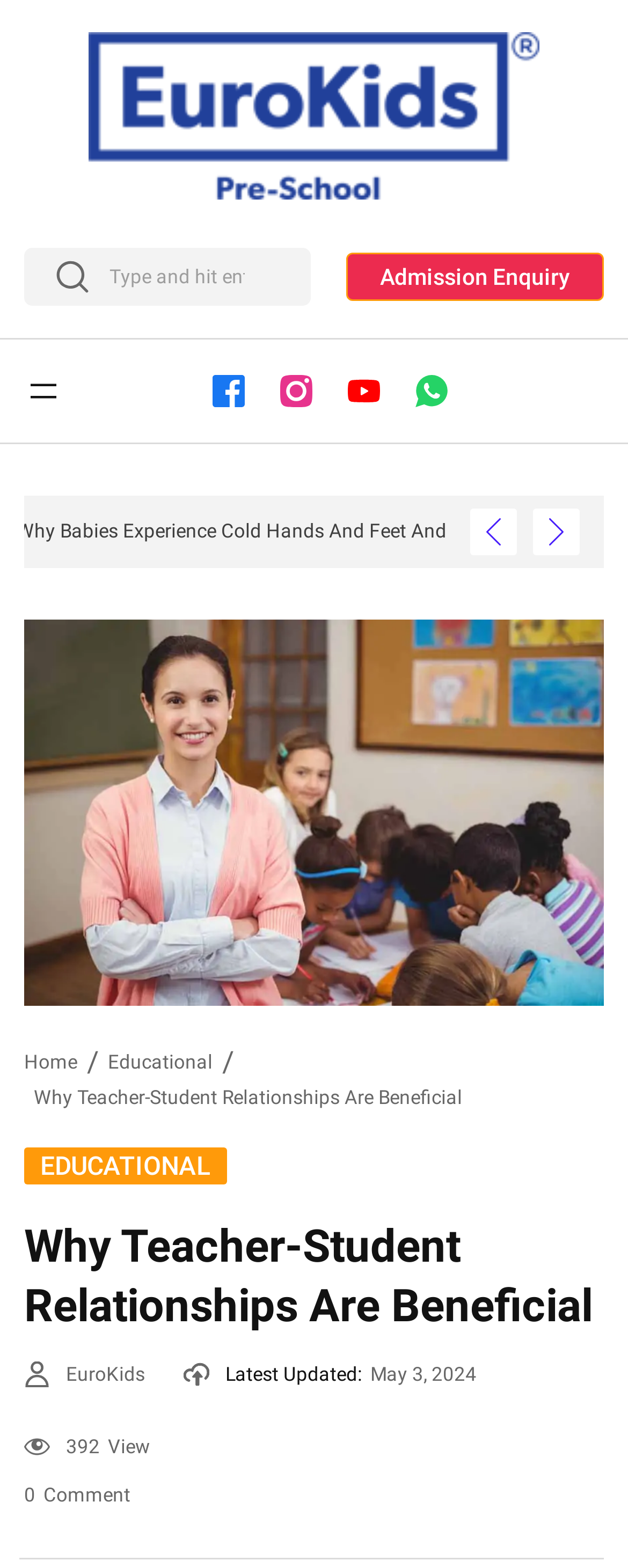Identify the bounding box coordinates of the area that should be clicked in order to complete the given instruction: "View MEMORIES section". The bounding box coordinates should be four float numbers between 0 and 1, i.e., [left, top, right, bottom].

None